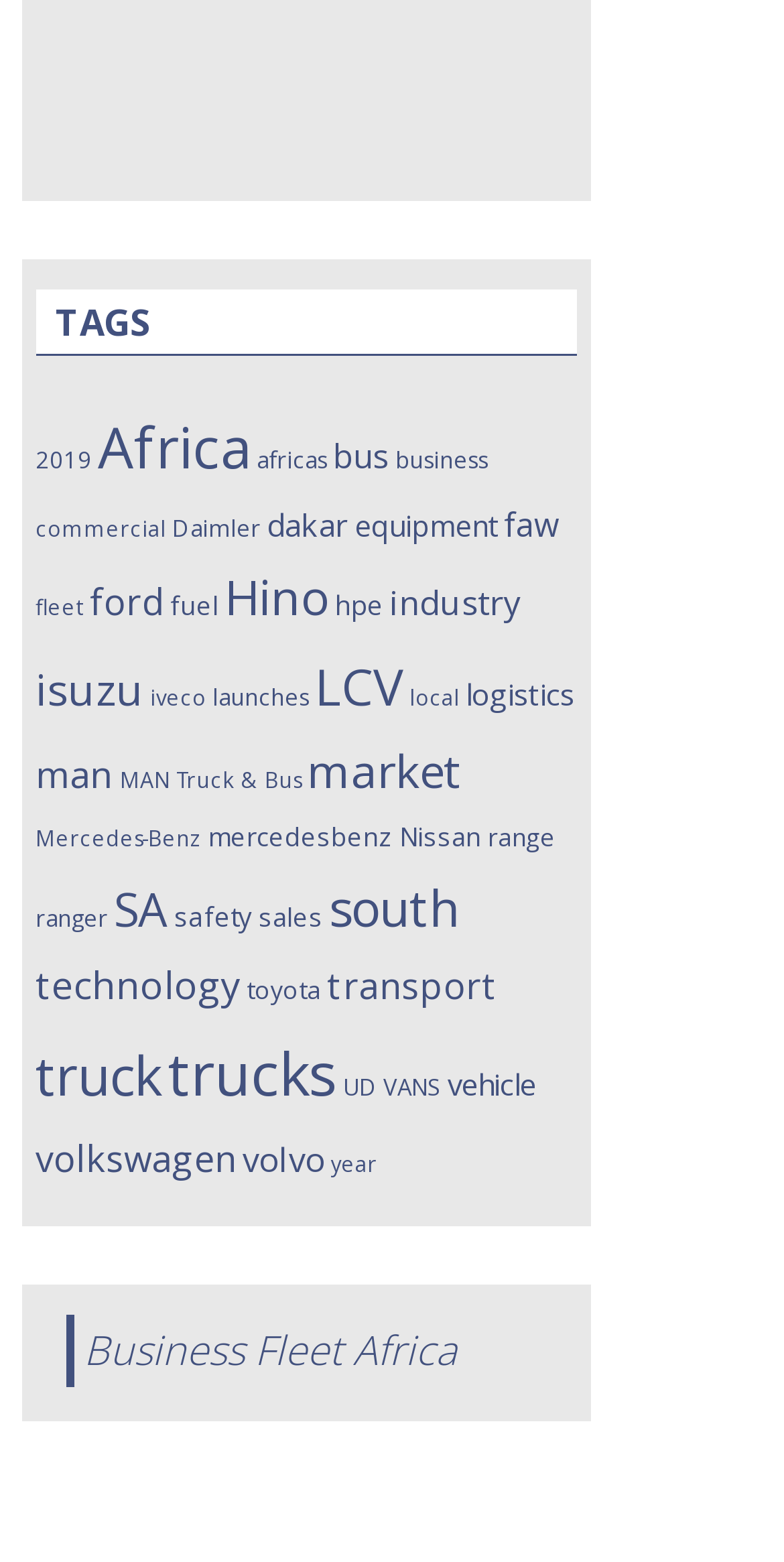What is the topic of the article with the text 'a UD Trucks customer gaining attention for all the right reasons.'? Look at the image and give a one-word or short phrase answer.

UD Trucks customer